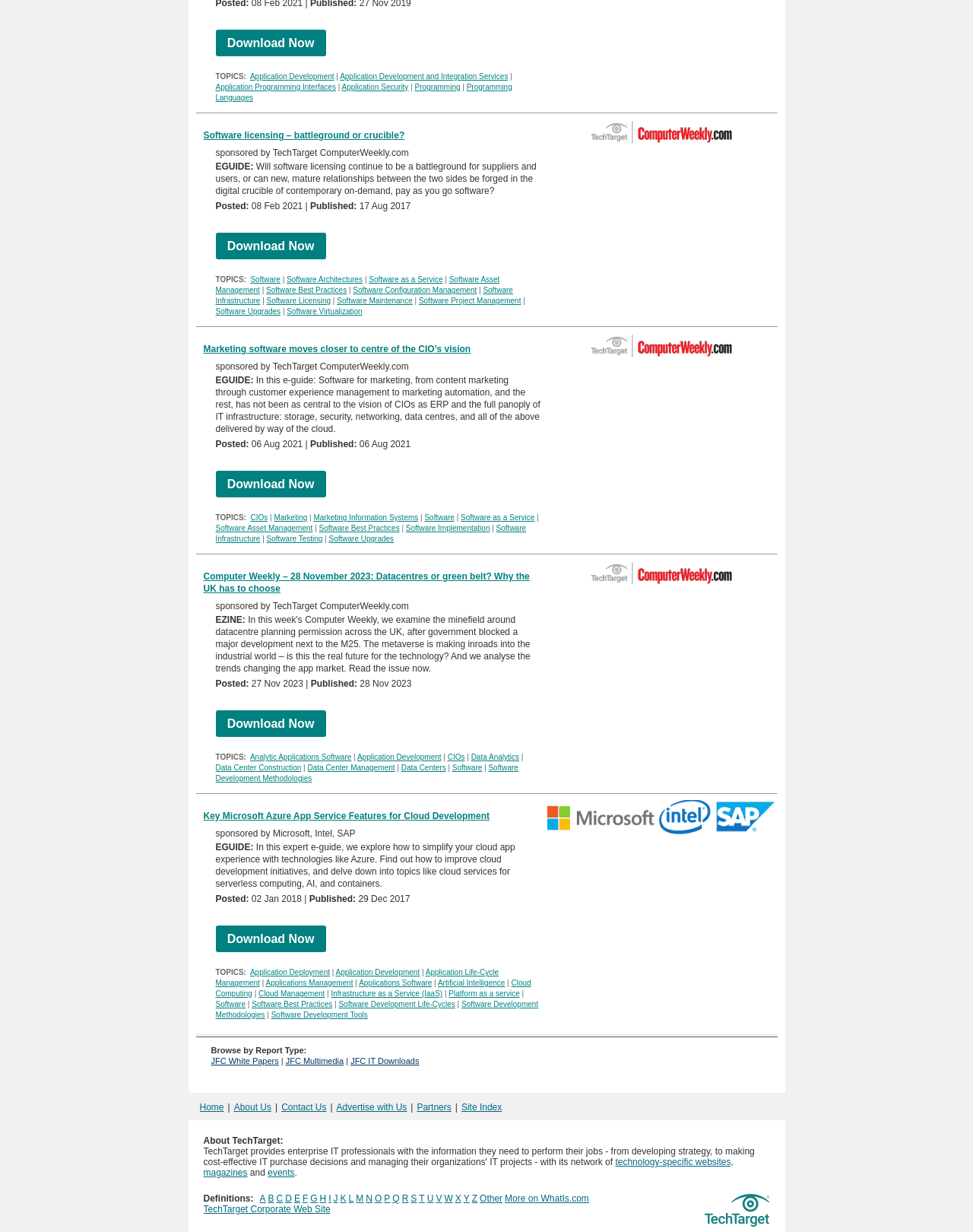How many articles are listed on this webpage?
Using the information from the image, answer the question thoroughly.

There are three articles listed on this webpage, which can be determined by counting the number of article titles and summaries on the page. The articles are 'Software licensing – battleground or crucible?', 'Marketing software moves closer to centre of the CIO’s vision', and 'Computer Weekly – 28 November 2023: Datacentres or green belt? Why the UK has to choose'.